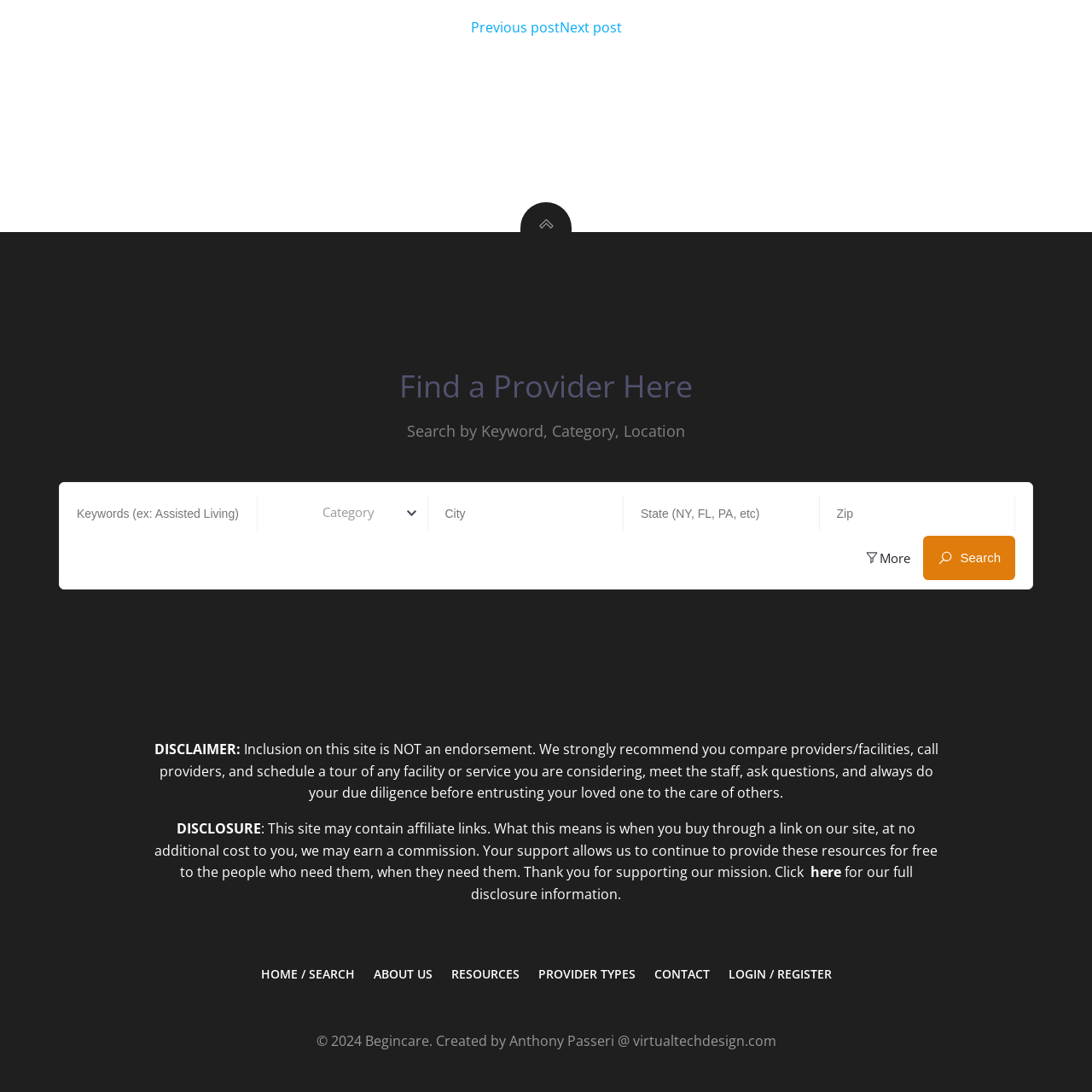Provide the bounding box coordinates for the area that should be clicked to complete the instruction: "Go to the home page".

[0.239, 0.884, 0.325, 0.9]